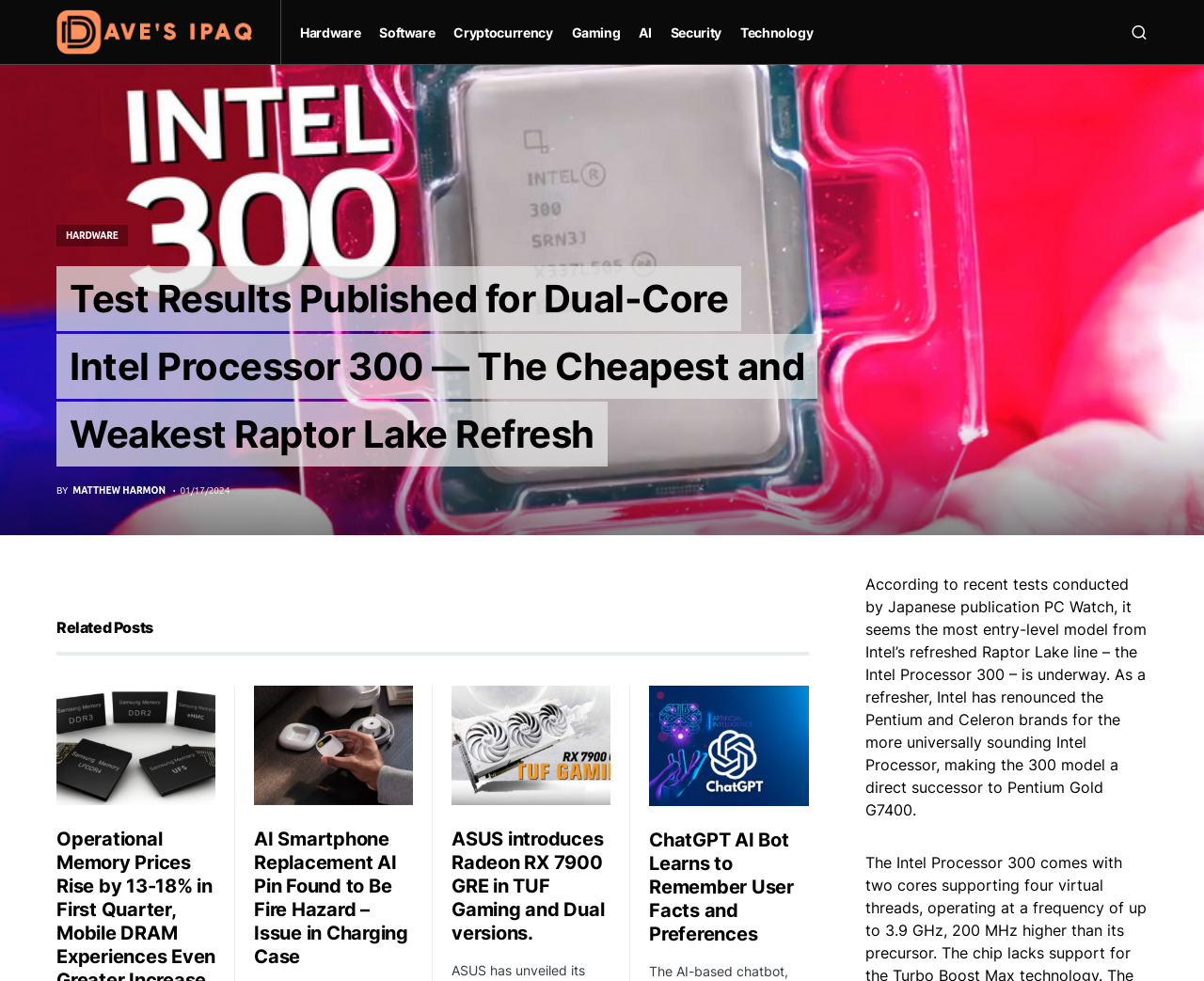What is the topic of the related post 'AI Smartphone Replacement AI Pin Found to Be Fire Hazard – Issue in Charging Case'?
Carefully examine the image and provide a detailed answer to the question.

The topic of the related post can be found in the 'Related Posts' section, where it lists several articles. The specific topic mentioned is about an AI Smartphone Replacement AI Pin being a fire hazard due to an issue in the charging case.